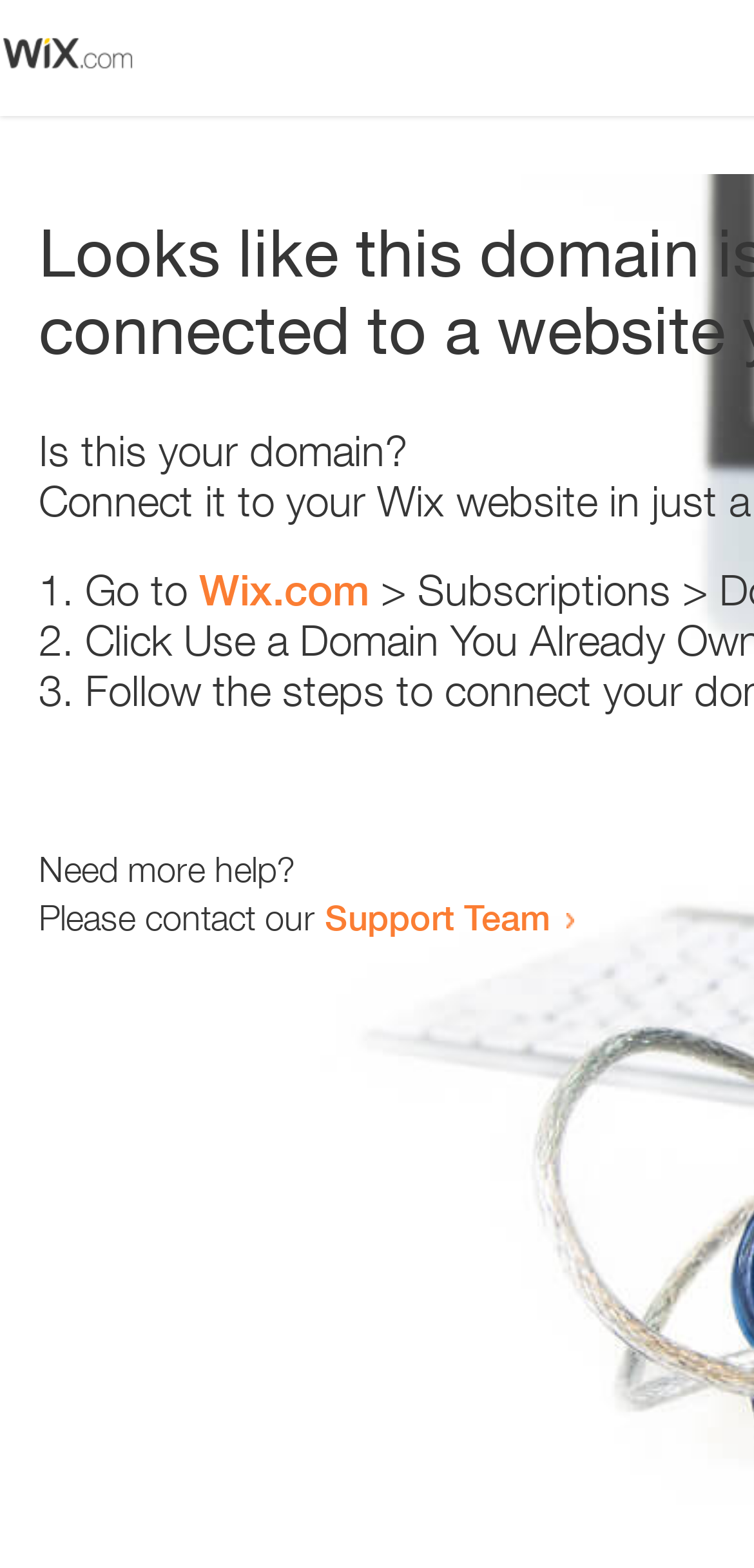What is the purpose of the webpage?
Please answer using one word or phrase, based on the screenshot.

Error resolution